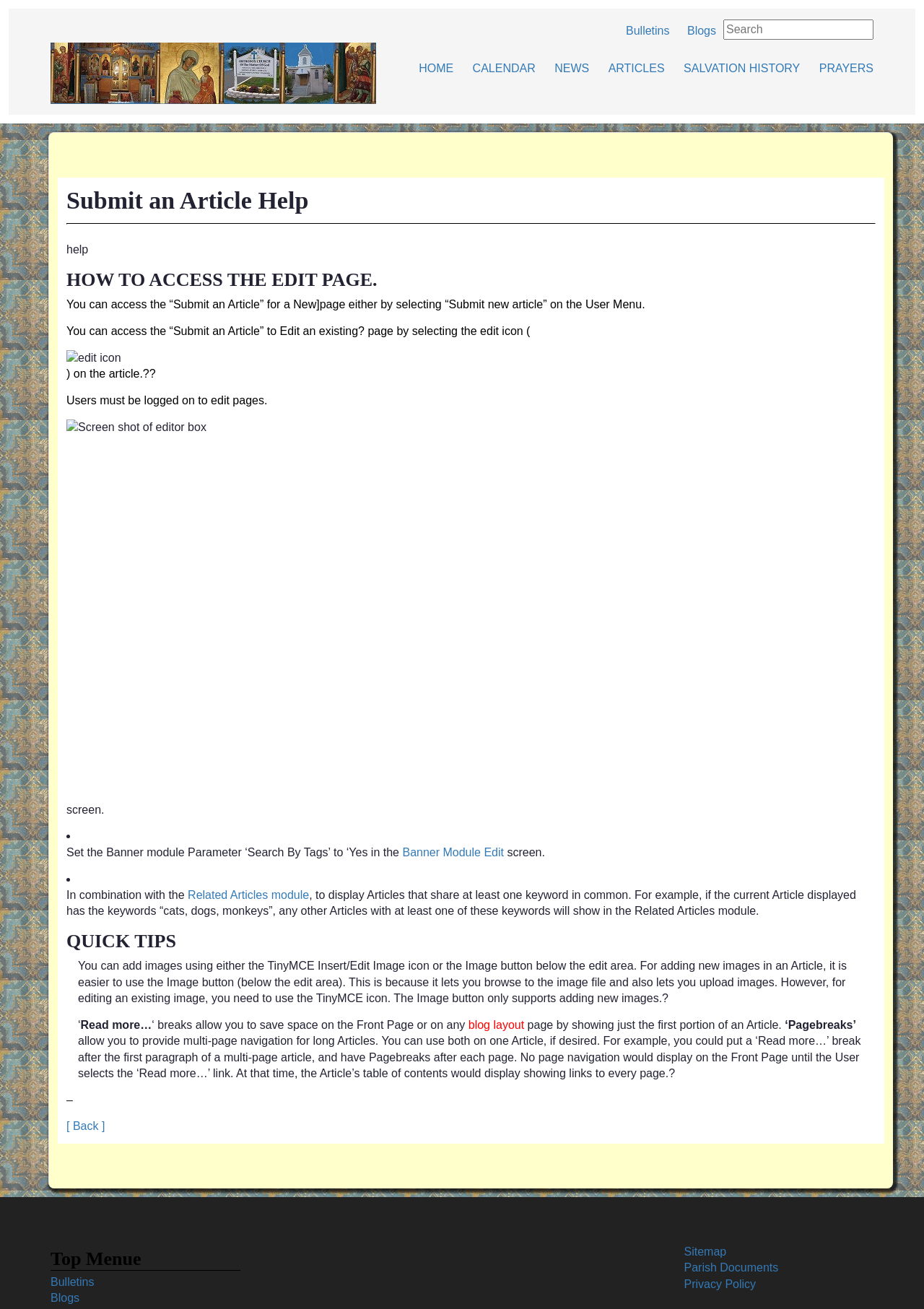Find and indicate the bounding box coordinates of the region you should select to follow the given instruction: "go to Bulletins".

[0.677, 0.019, 0.725, 0.028]